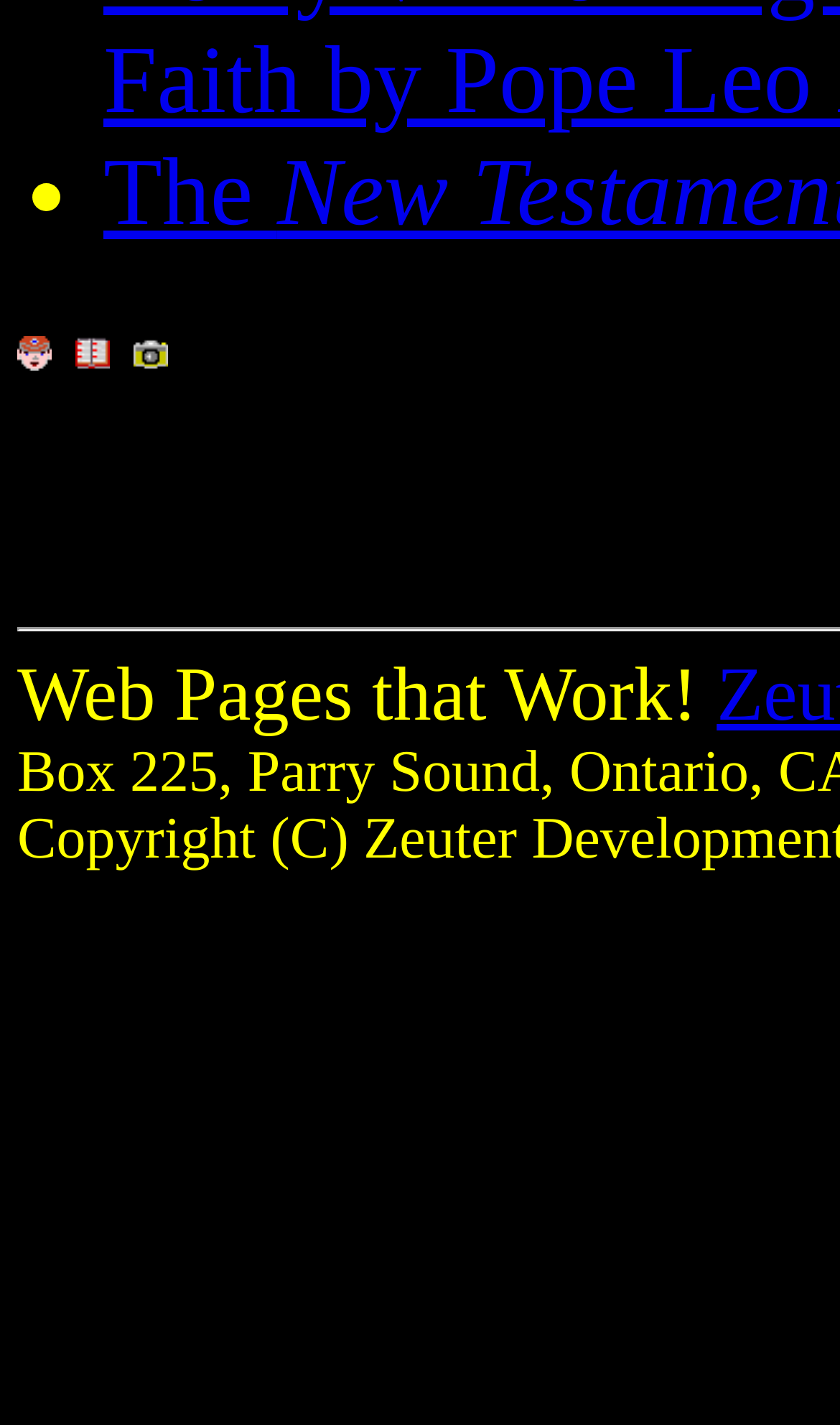Provide the bounding box coordinates, formatted as (top-left x, top-left y, bottom-right x, bottom-right y), with all values being floating point numbers between 0 and 1. Identify the bounding box of the UI element that matches the description: parent_node: Christianity - 1521AD

[0.09, 0.24, 0.131, 0.266]